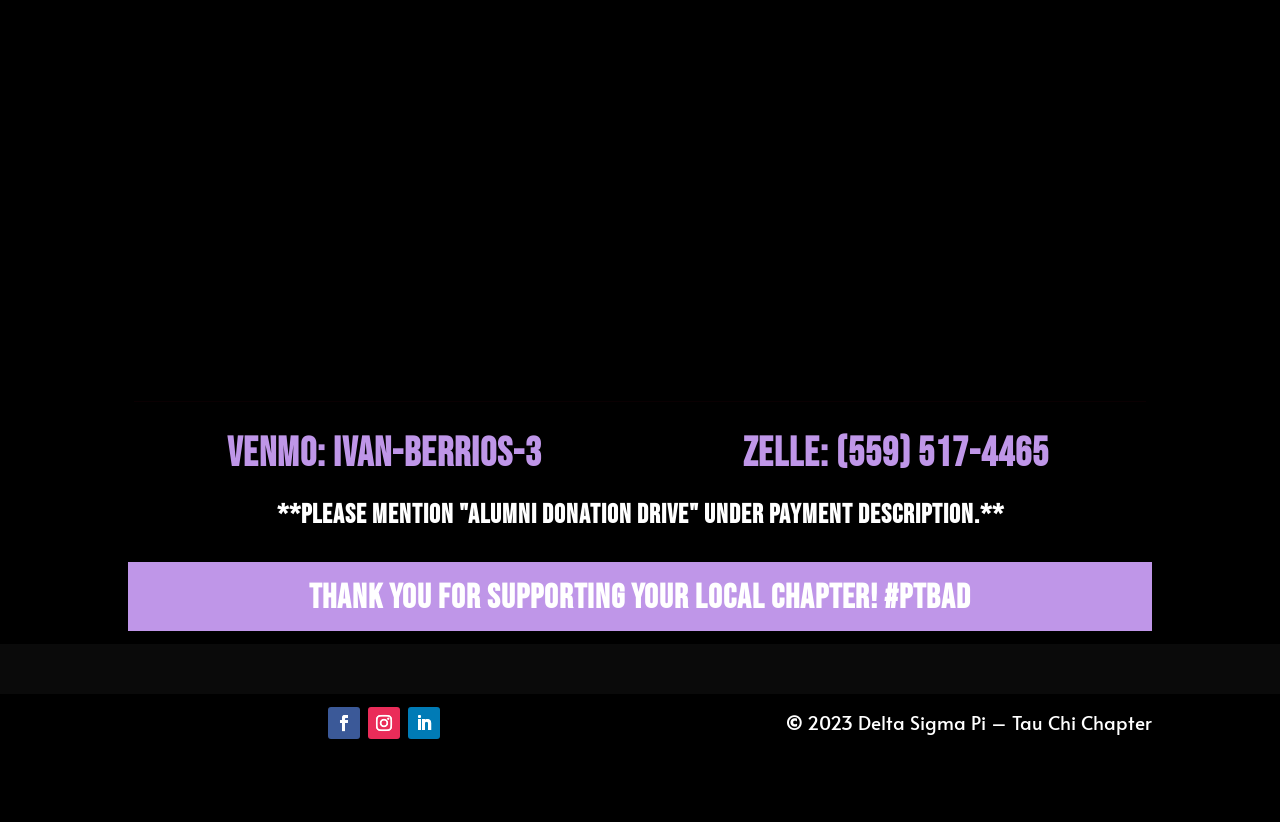How many social media links are present?
Please give a well-detailed answer to the question.

The webpage contains three social media links, represented by icons, which are located at the bottom of the page.